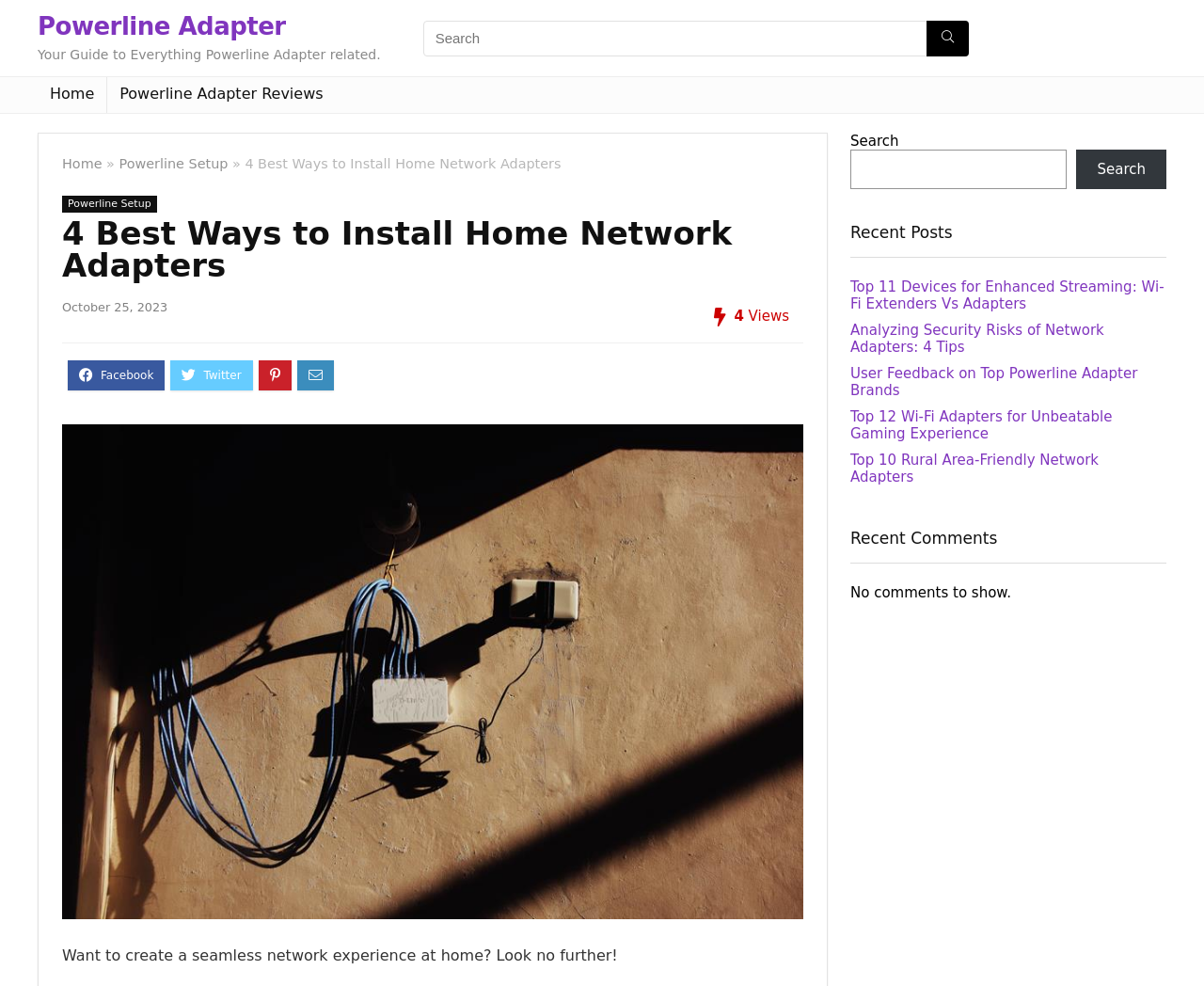Can you identify and provide the main heading of the webpage?

4 Best Ways to Install Home Network Adapters